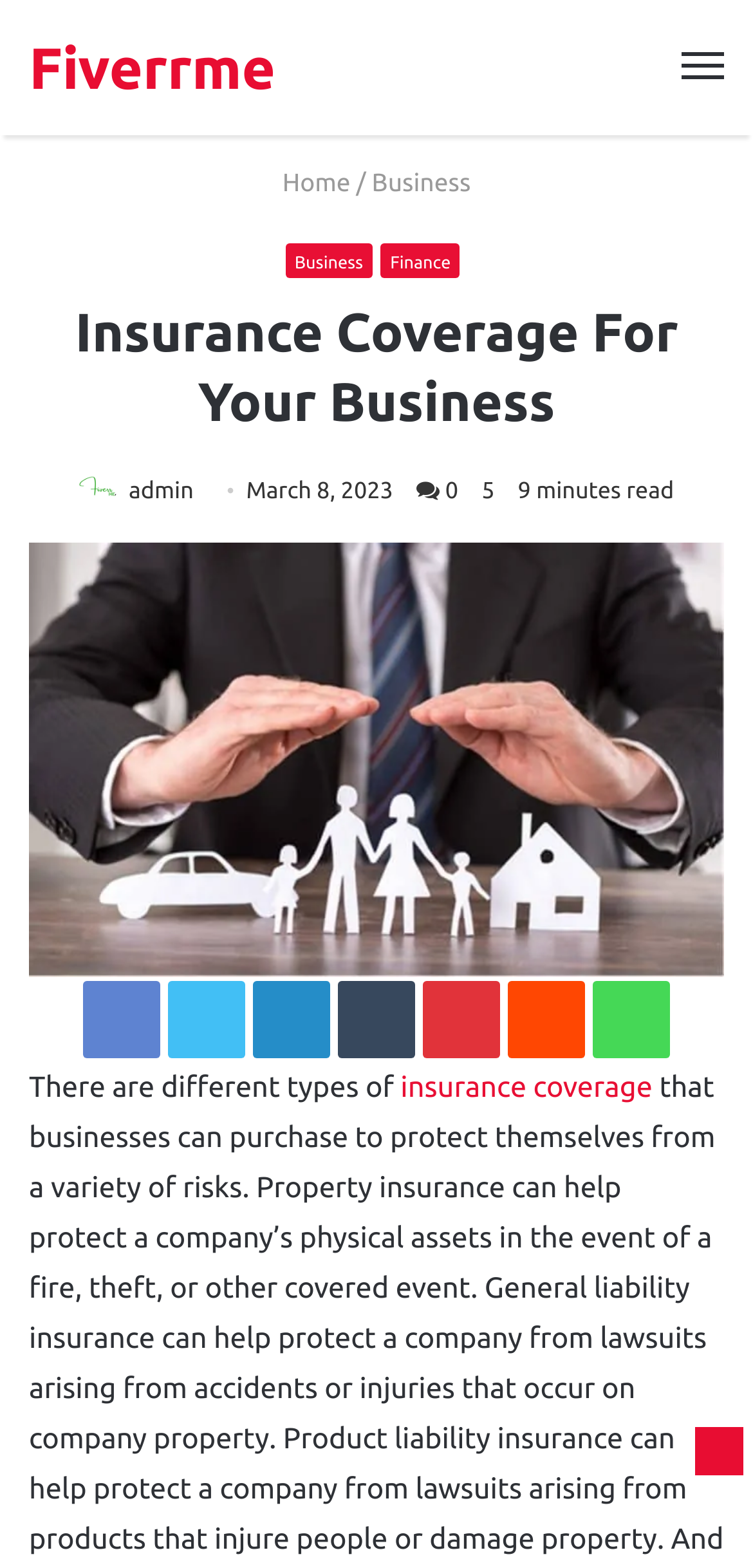Show the bounding box coordinates of the element that should be clicked to complete the task: "Use Mortgage Calculator".

None